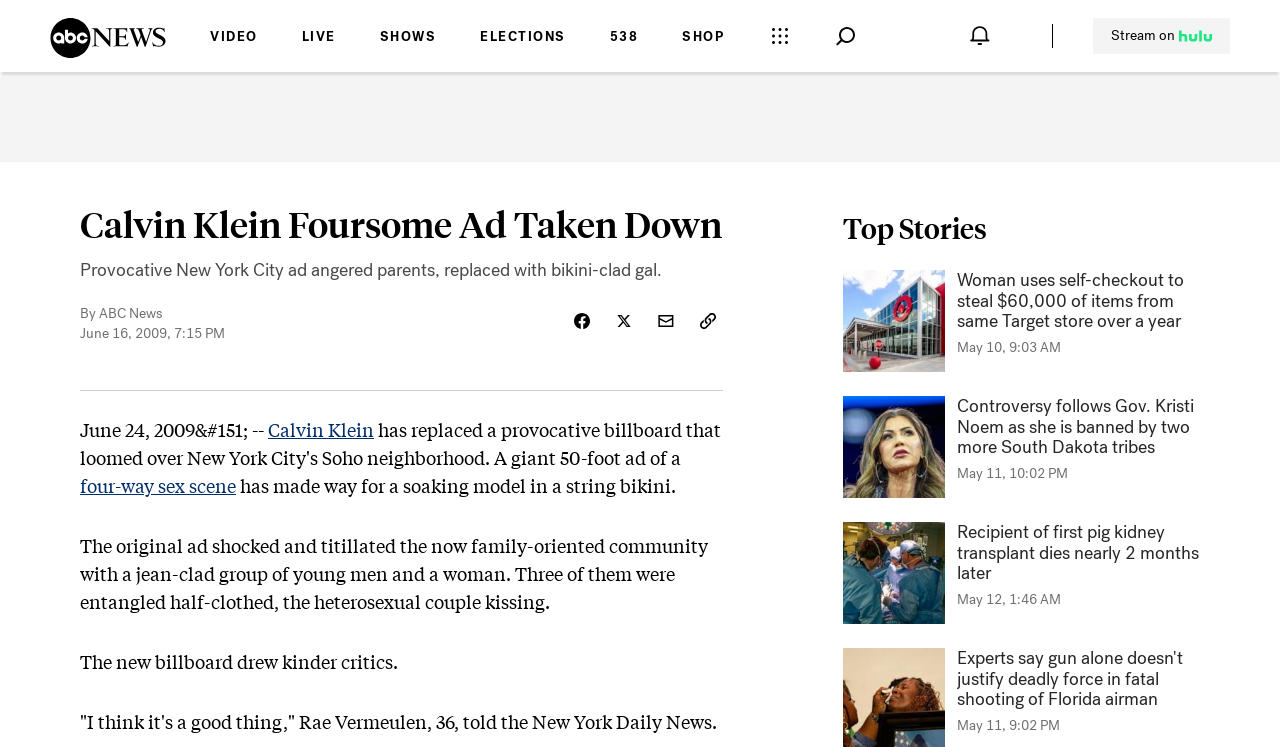Provide an in-depth caption for the webpage.

The webpage is about a news article from ABC News, with the title "Calvin Klein Foursome Ad Taken Down". At the top of the page, there is a heading "ABC News" and a menu with several options, including "video", "live", "shows", "elections", "538", "shop", and "sections". Below the menu, there is a search bar with a button to submit the search query.

The main content of the page is the news article, which is divided into several sections. The first section has a heading "Calvin Klein Foursome Ad Taken Down" and a brief summary of the article. Below the summary, there is a paragraph of text describing the controversy surrounding a Calvin Klein ad in New York City.

To the right of the article, there are several buttons to share the story on social media or via email. Below the buttons, there is a section with a heading "Top Stories" and three links to other news articles, each with a heading and a brief summary.

Throughout the page, there are several images, including a logo for Hulu and an image of a woman in a bikini. The overall layout of the page is organized, with clear headings and concise text.